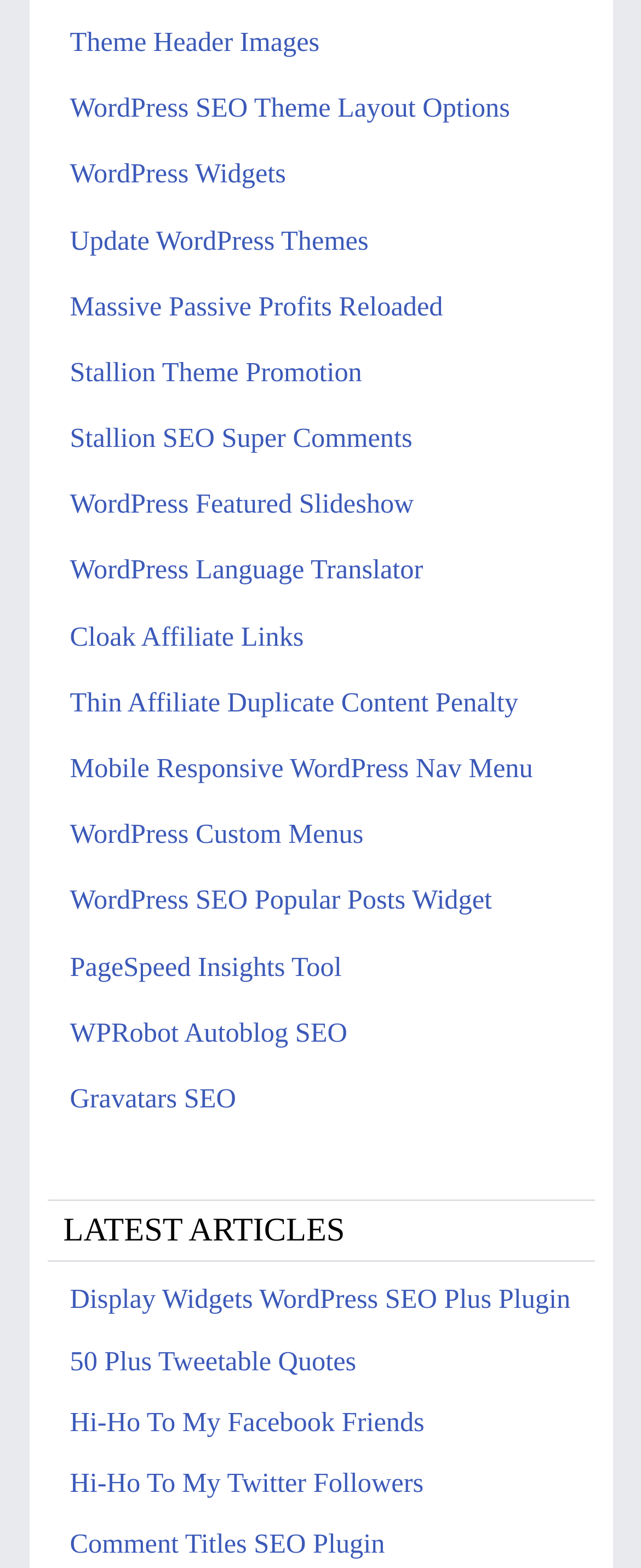Determine the bounding box coordinates of the element that should be clicked to execute the following command: "Learn about PageSpeed Insights Tool".

[0.109, 0.606, 0.533, 0.626]